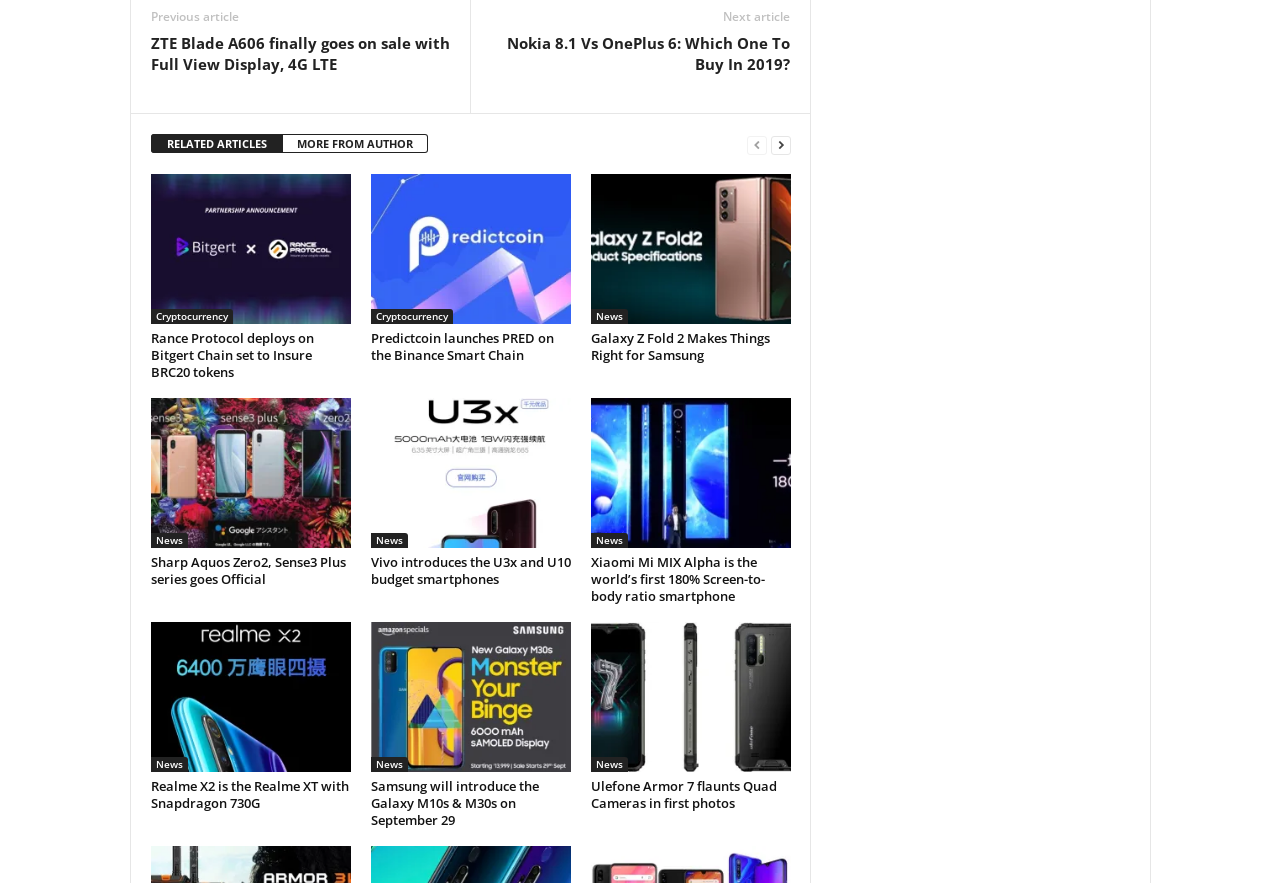Determine the bounding box coordinates for the clickable element required to fulfill the instruction: "Read the 'Predictcoin launches PRED on the Binance Smart Chain' news". Provide the coordinates as four float numbers between 0 and 1, i.e., [left, top, right, bottom].

[0.289, 0.373, 0.432, 0.413]